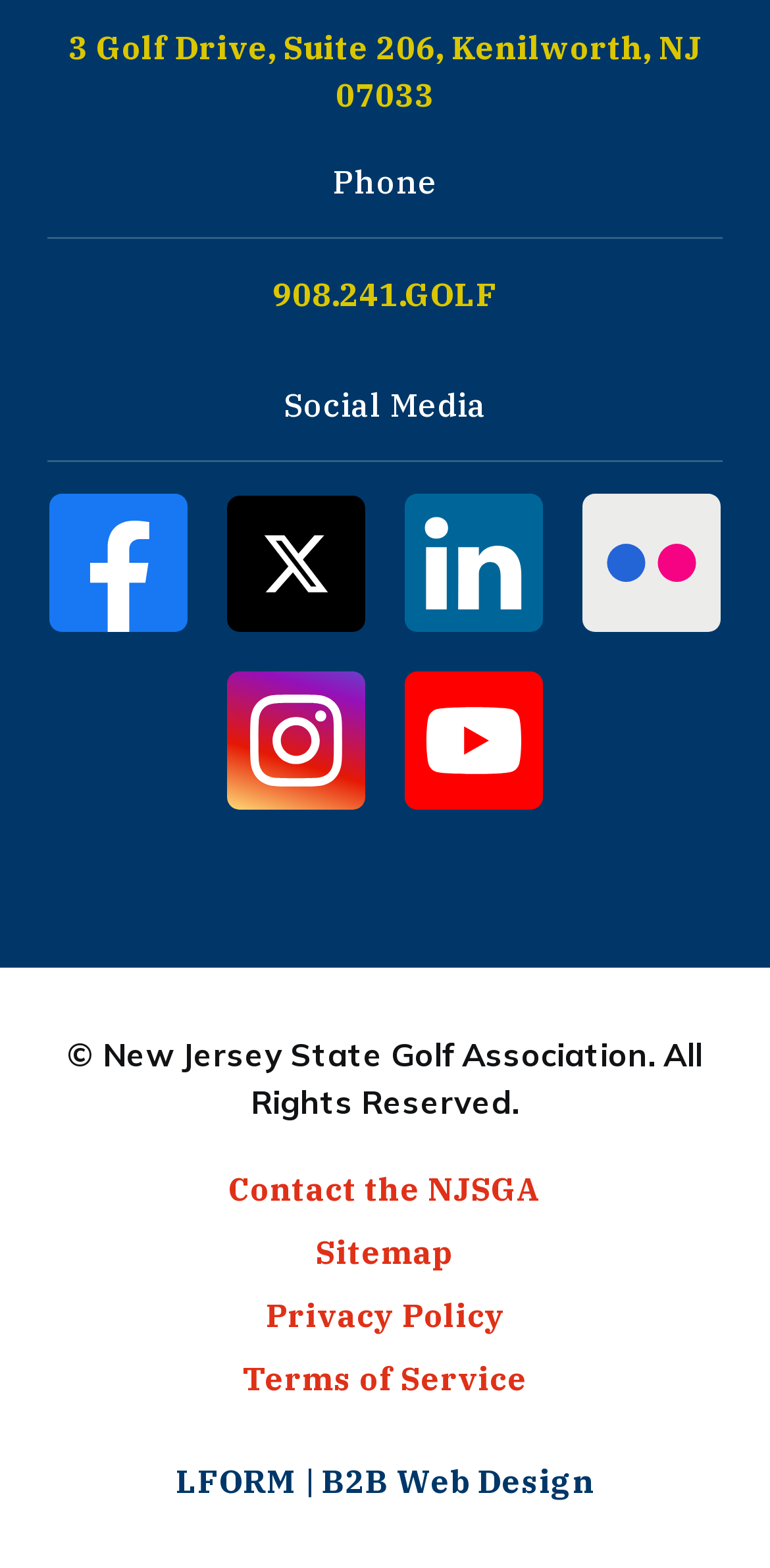Provide a brief response in the form of a single word or phrase:
How many links are there at the bottom of the webpage?

5